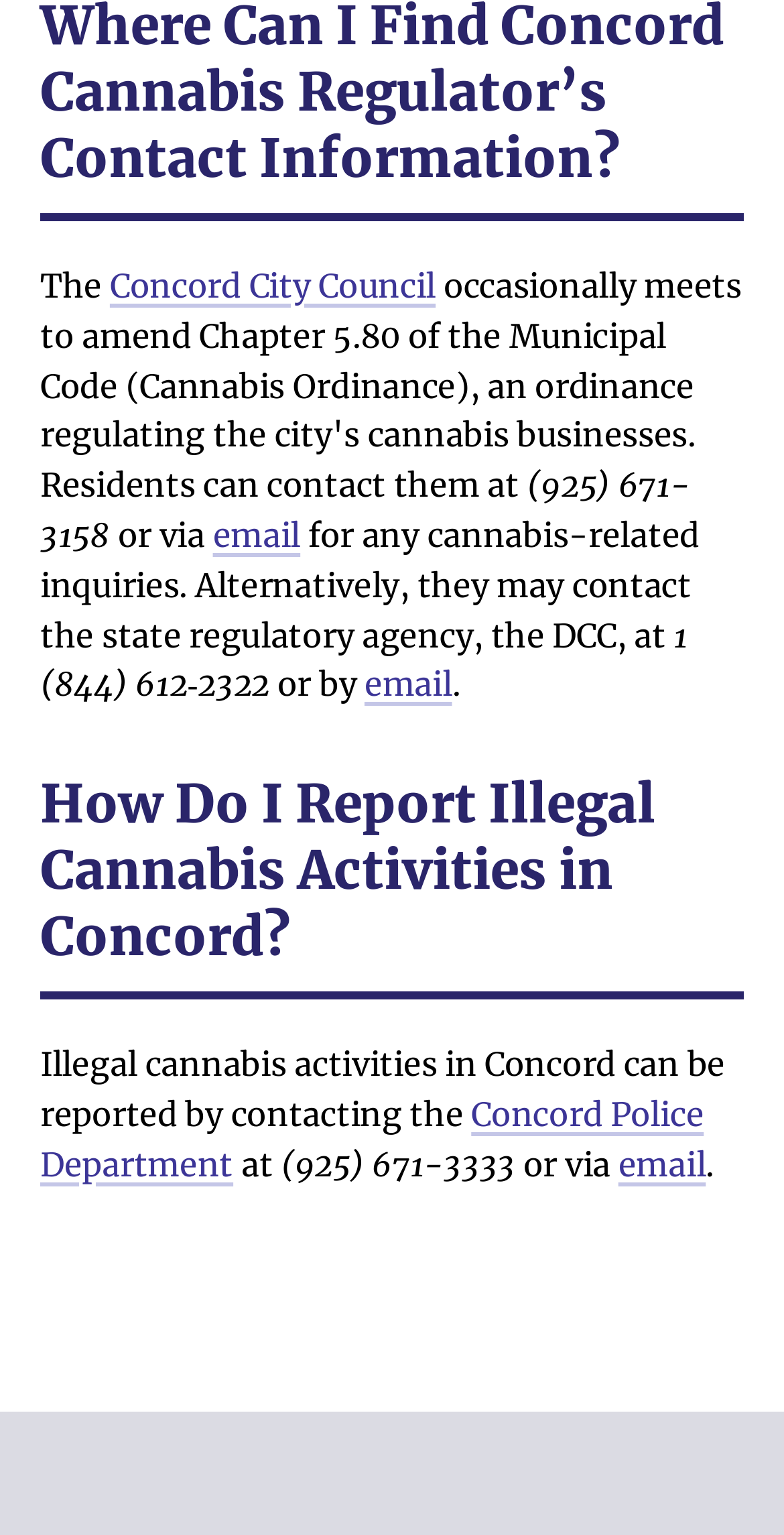For the following element description, predict the bounding box coordinates in the format (top-left x, top-left y, bottom-right x, bottom-right y). All values should be floating point numbers between 0 and 1. Description: Doctors

[0.041, 0.865, 0.959, 0.893]